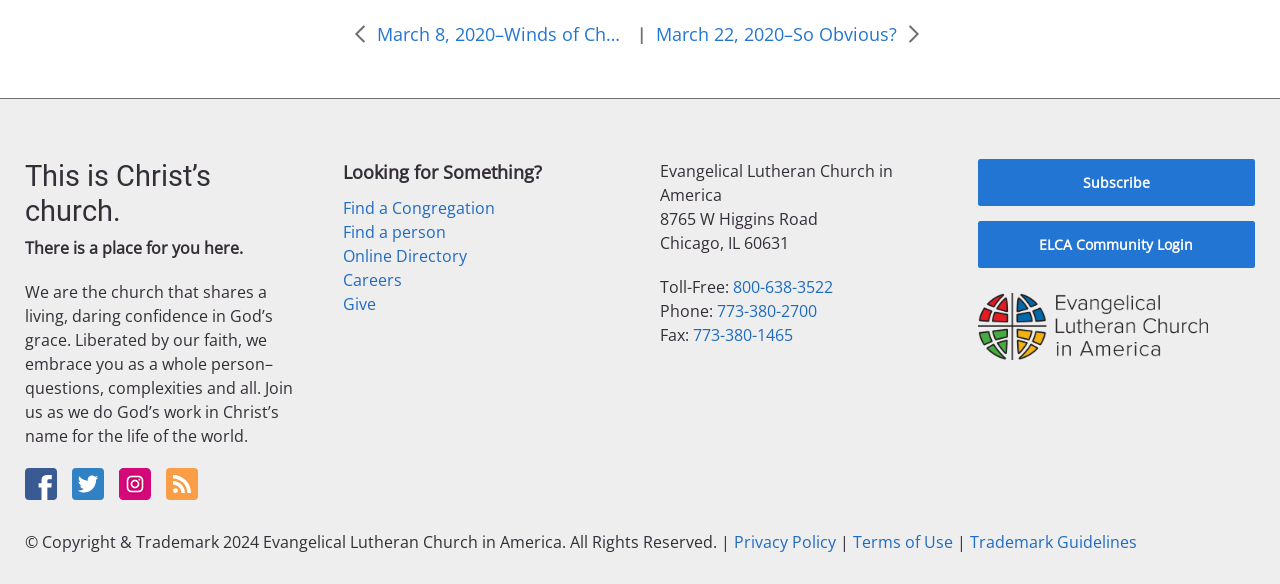Locate the bounding box coordinates of the element that should be clicked to execute the following instruction: "Subscribe to the newsletter".

[0.764, 0.272, 0.98, 0.352]